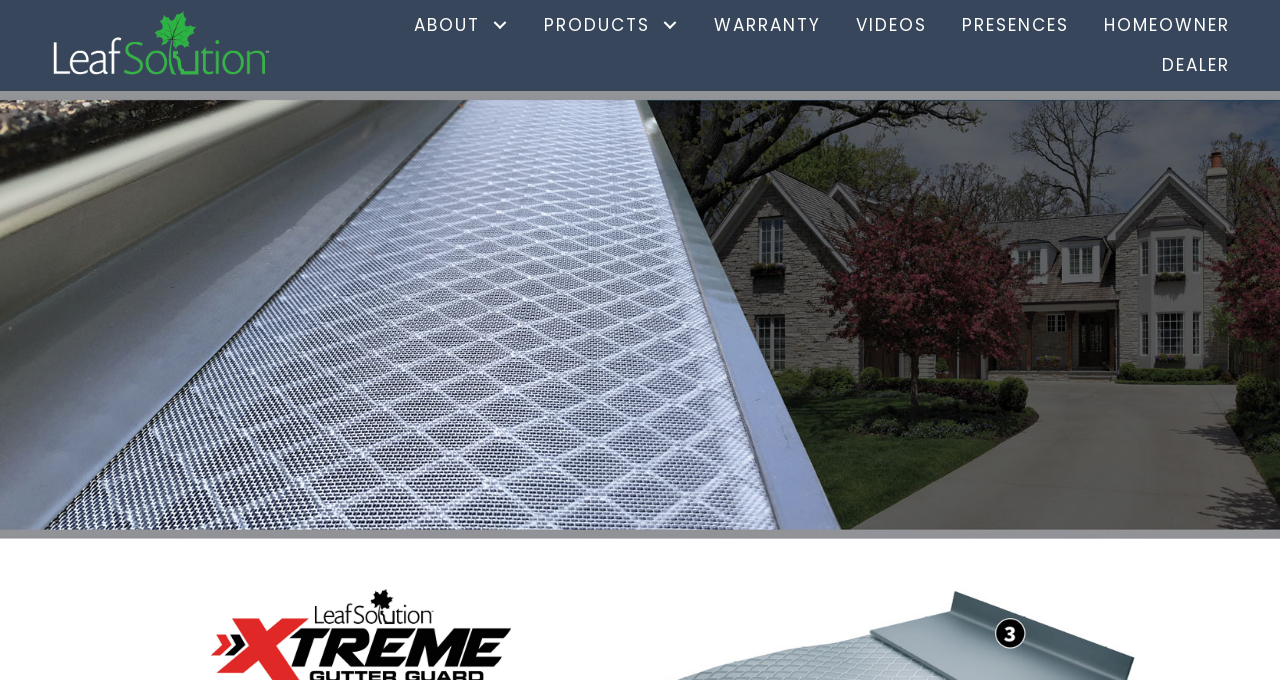Please determine the bounding box coordinates of the element to click in order to execute the following instruction: "Click the Leaf Solutions logo". The coordinates should be four float numbers between 0 and 1, specified as [left, top, right, bottom].

[0.031, 0.012, 0.218, 0.122]